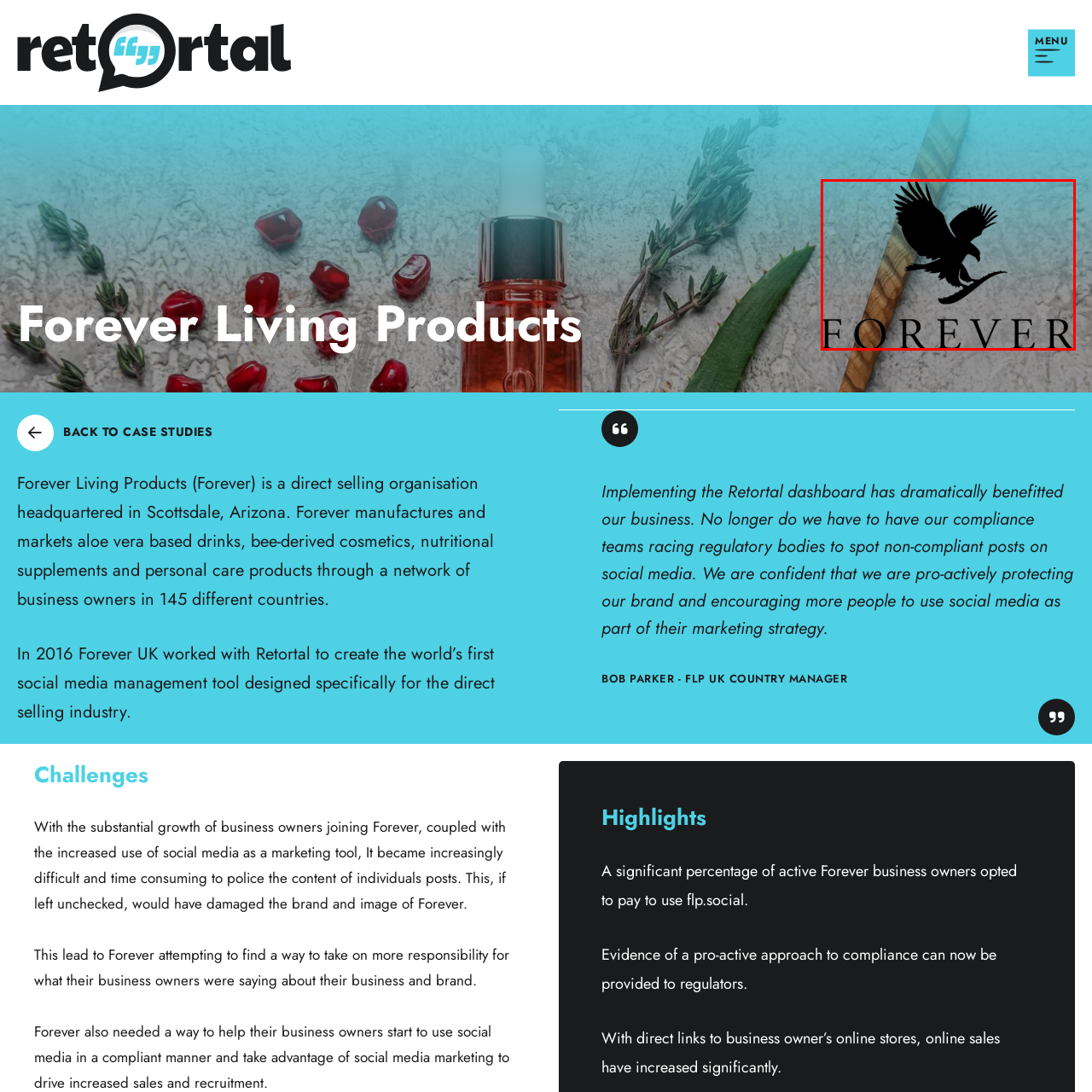What is the background of the logo?
Focus on the section of the image inside the red bounding box and offer an in-depth answer to the question, utilizing the information visible in the image.

The background of the logo is subtly textured, enhancing the logo's visual appeal.